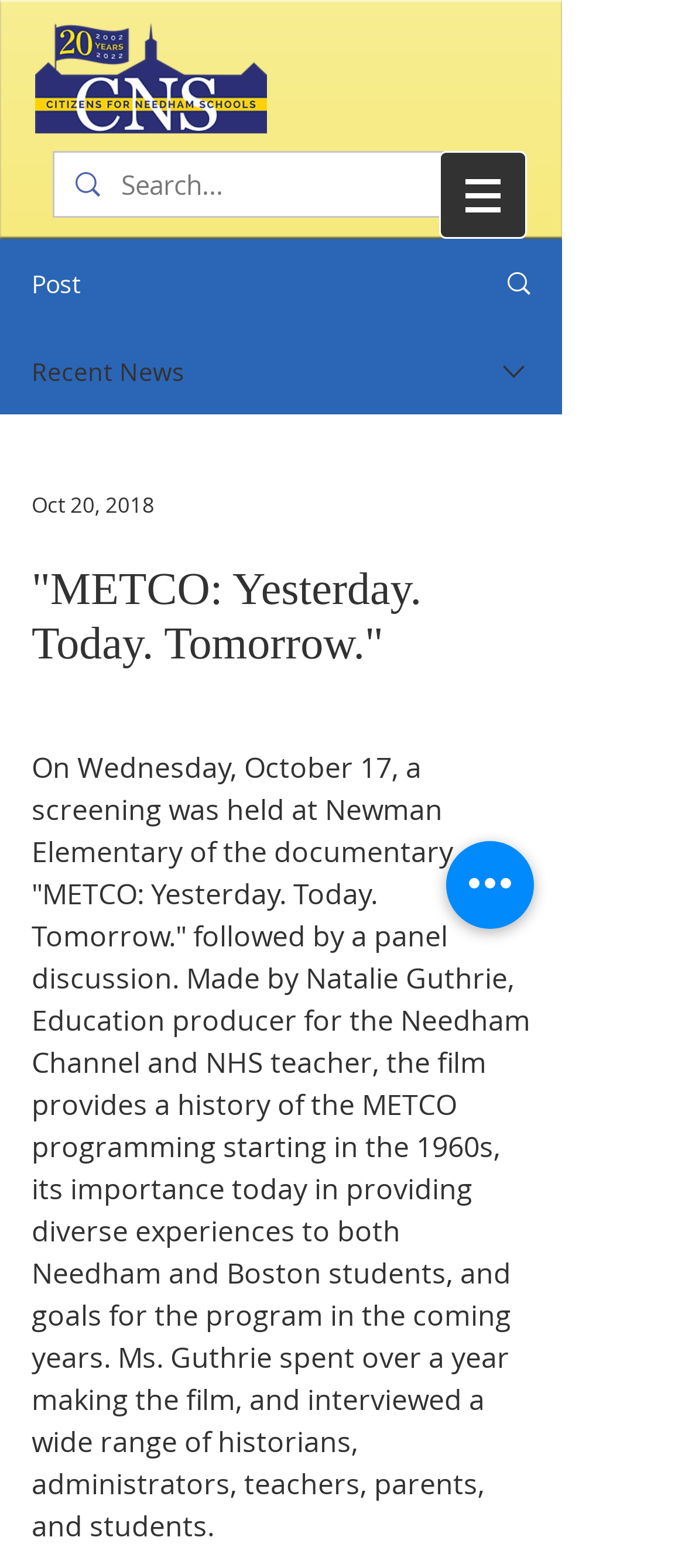Given the element description aria-label="Quick actions", specify the bounding box coordinates of the corresponding UI element in the format (top-left x, top-left y, bottom-right x, bottom-right y). All values must be between 0 and 1.

[0.651, 0.536, 0.779, 0.592]